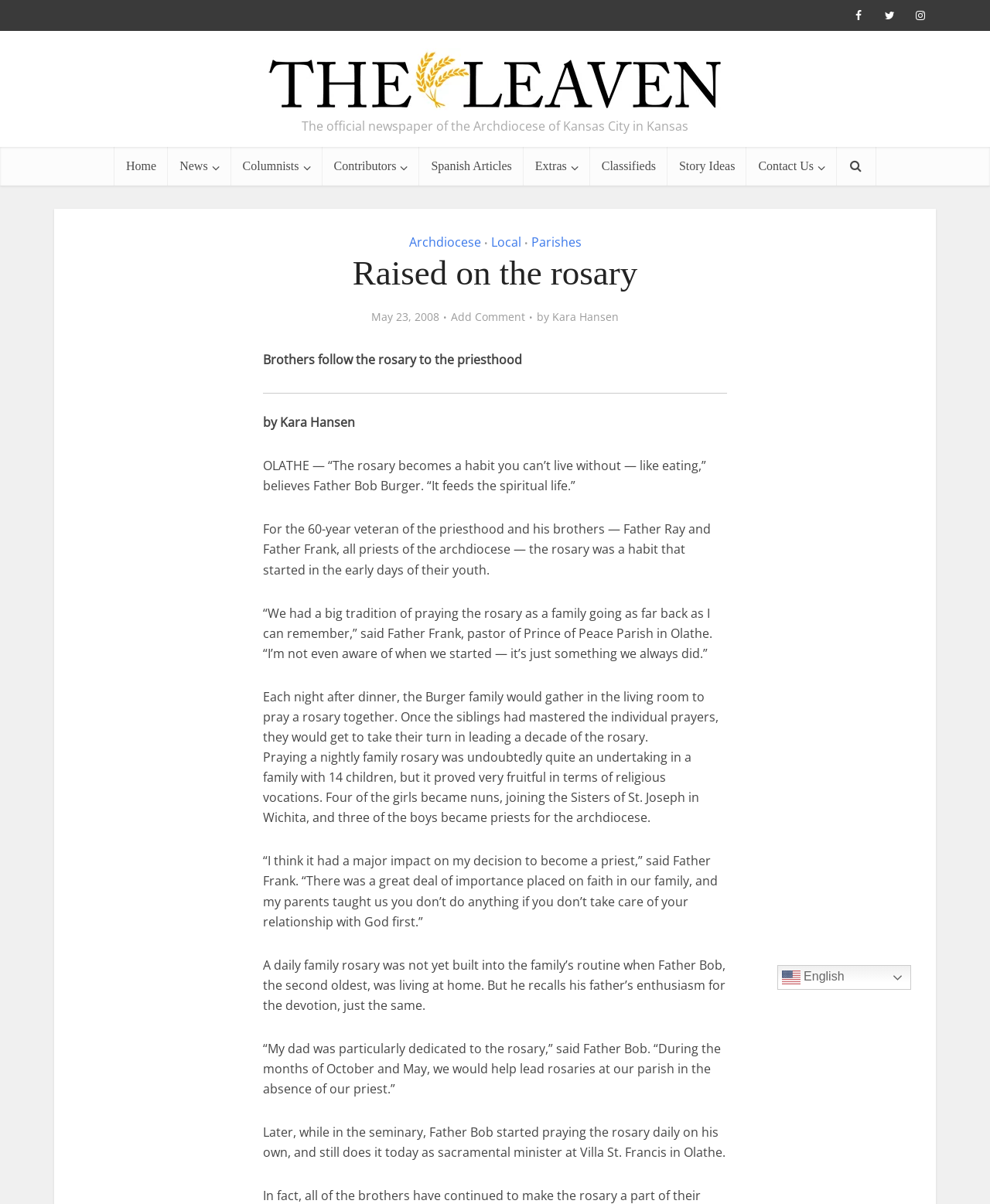Respond with a single word or phrase to the following question: What is the topic of the article?

The rosary